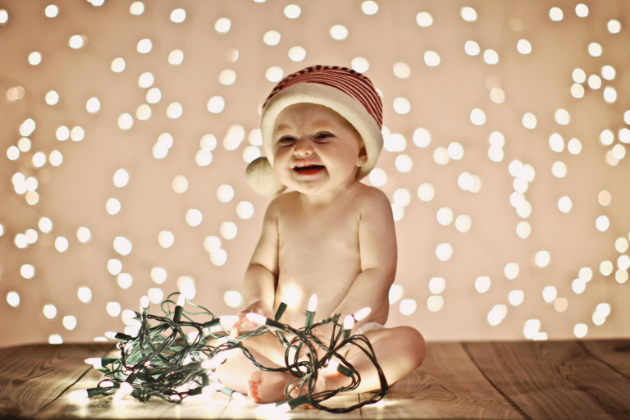Refer to the image and answer the question with as much detail as possible: What is the color of the lights in the background?

The softly lit backdrop behind the baby features shimmering white lights, which creates a soft and calming atmosphere, contrasting with the bright and playful Christmas lights tangled around the baby.